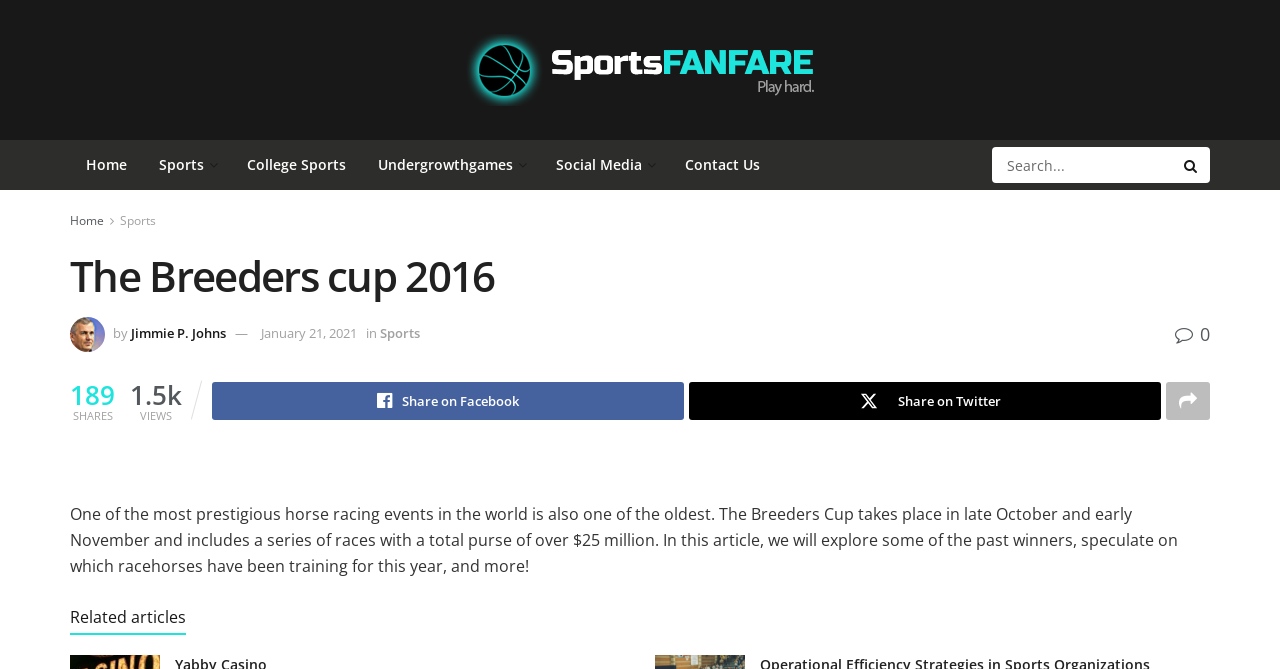What is the main title displayed on this webpage?

The Breeders cup 2016